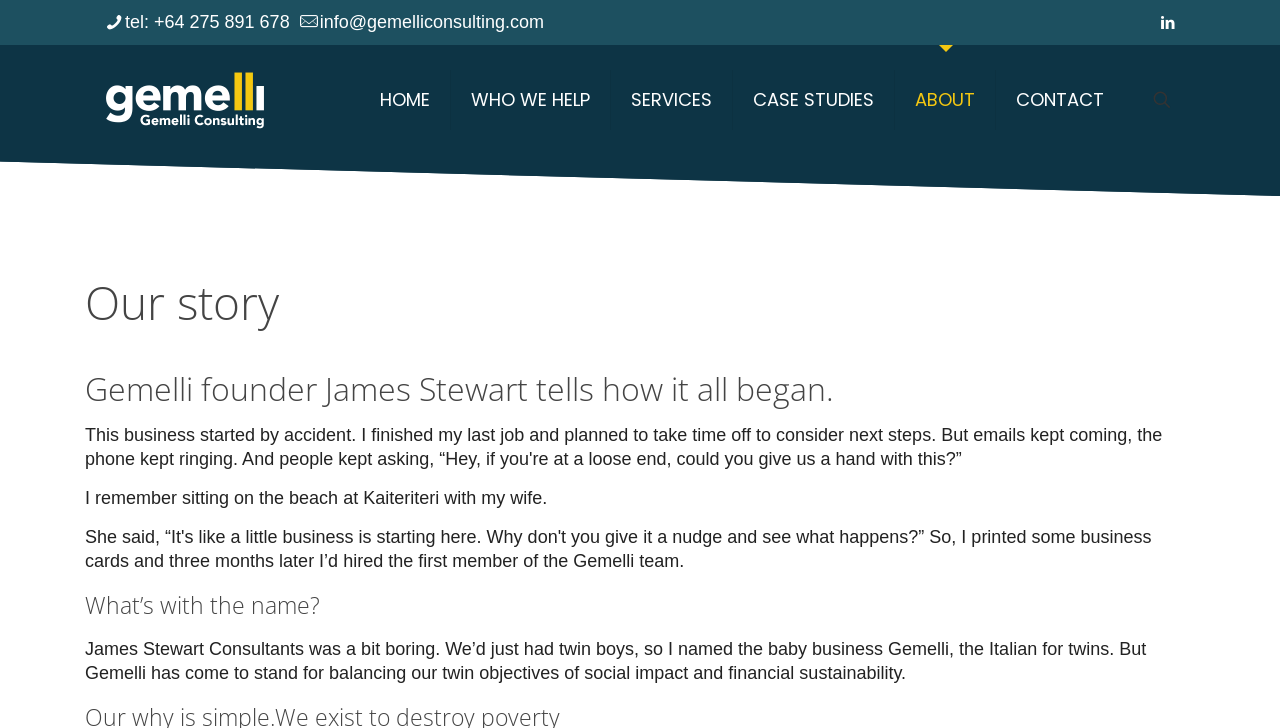What are the twin objectives of Gemelli?
Answer the question with just one word or phrase using the image.

Social impact and financial sustainability